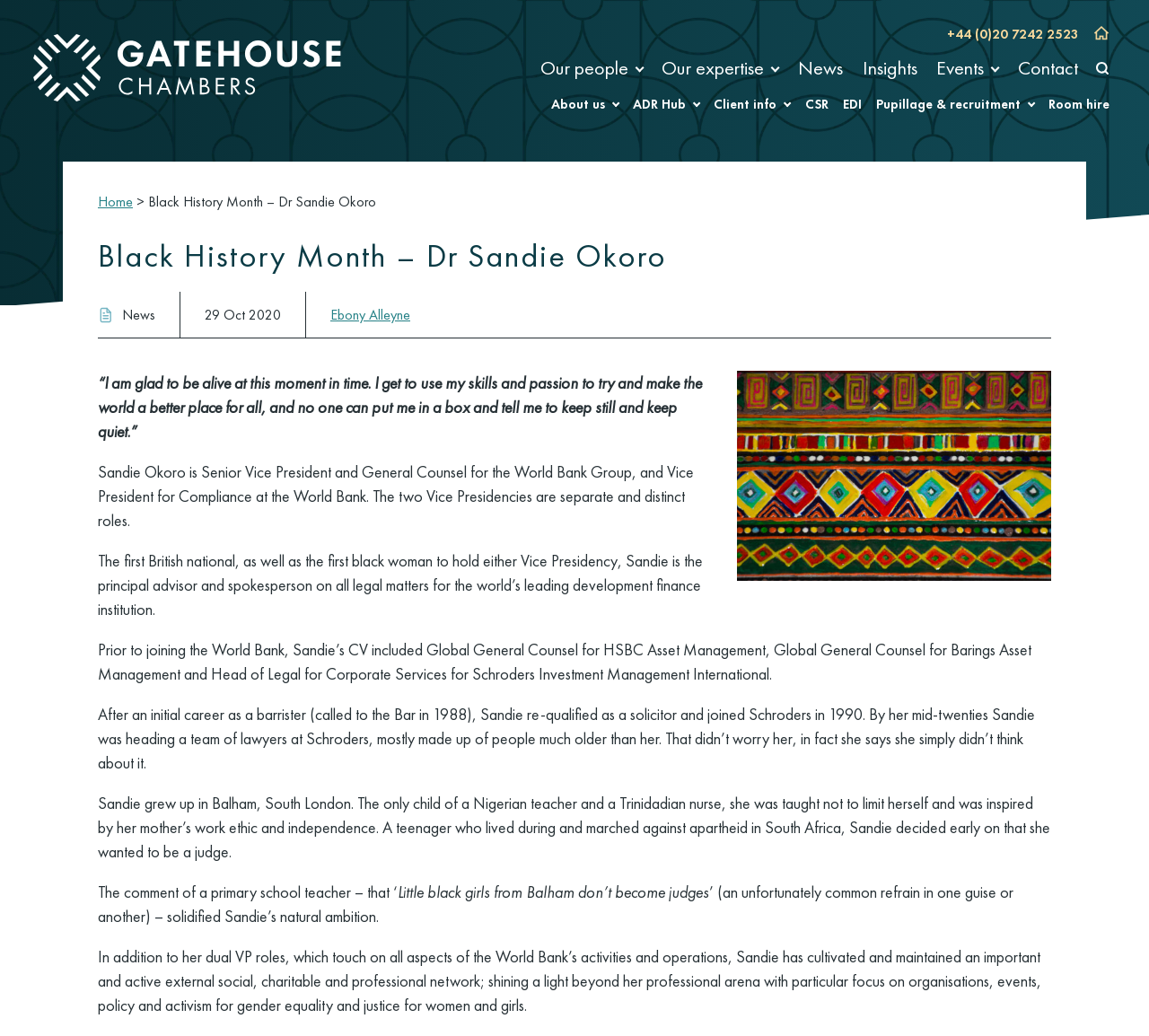Please specify the bounding box coordinates in the format (top-left x, top-left y, bottom-right x, bottom-right y), with values ranging from 0 to 1. Identify the bounding box for the UI component described as follows: +44 (0)20 7242 2523

[0.818, 0.016, 0.945, 0.052]